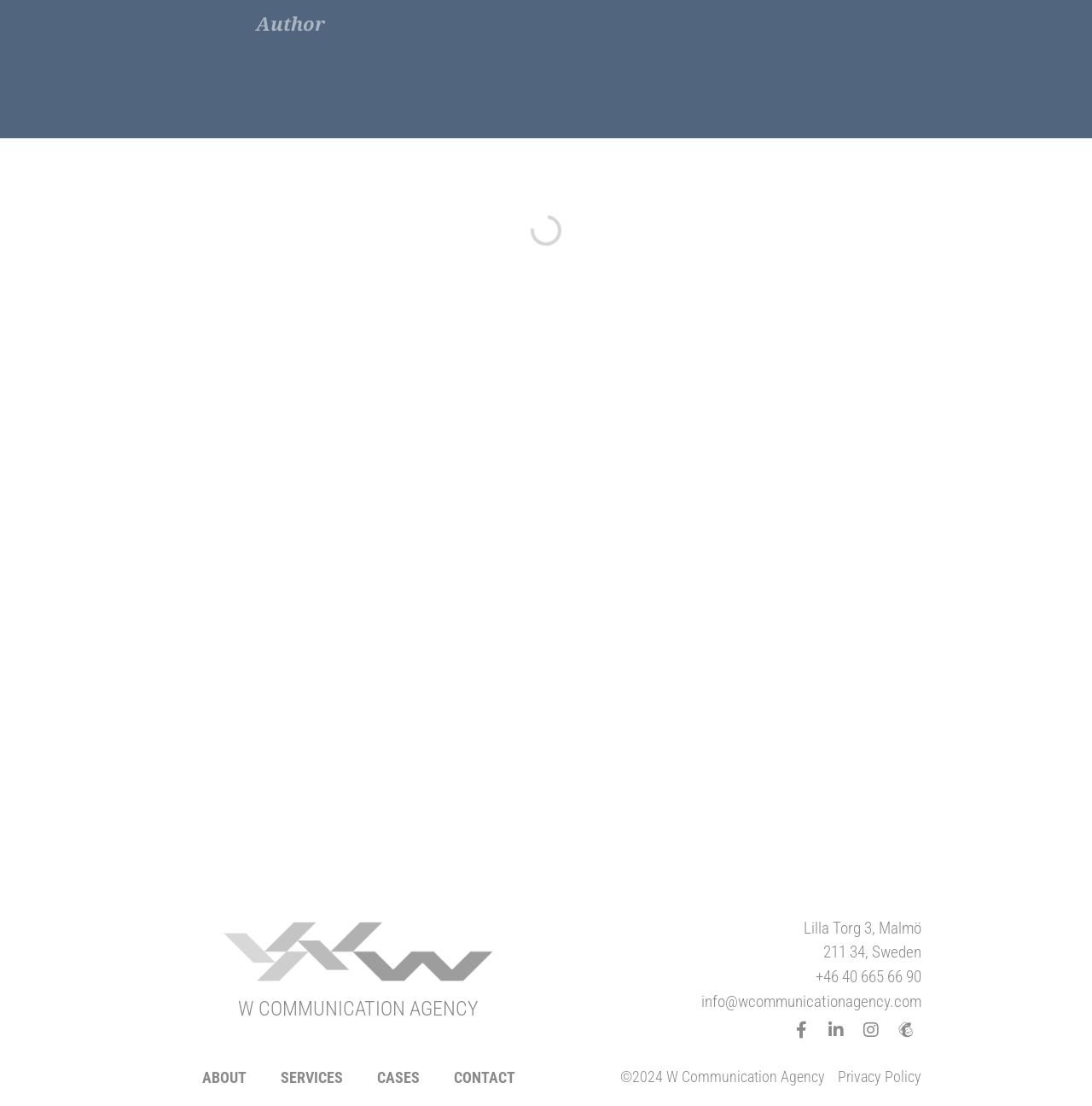Determine the bounding box coordinates of the clickable area required to perform the following instruction: "Click on ABOUT". The coordinates should be represented as four float numbers between 0 and 1: [left, top, right, bottom].

[0.169, 0.957, 0.241, 0.992]